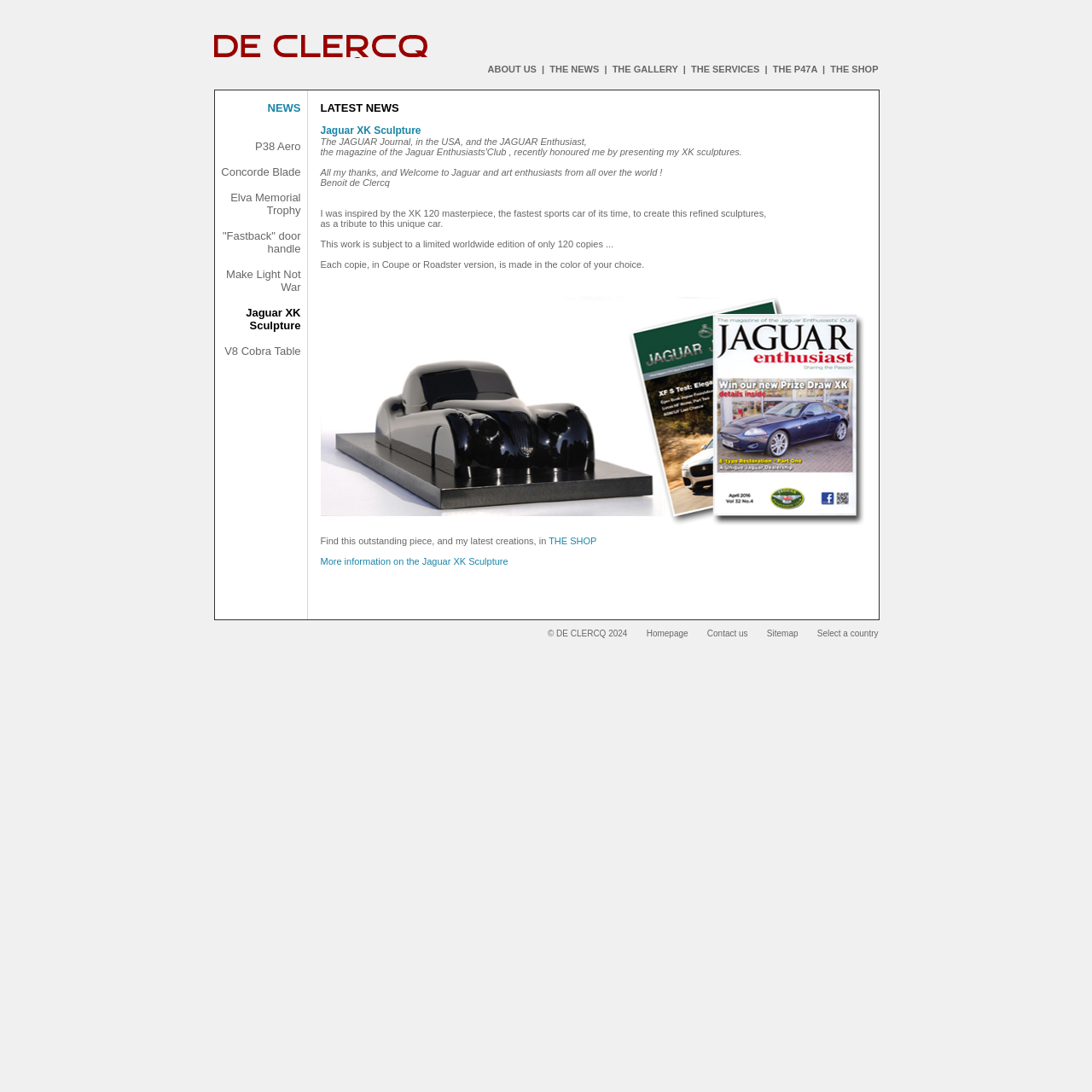Create a full and detailed caption for the entire webpage.

The webpage is the official website of DE CLERCQ, a motorcars manufacturer. At the top, there is a logo image of DE CLERCQ, followed by a navigation menu with links to "ABOUT US", "THE NEWS", "THE GALLERY", "THE SERVICES", "THE P47A", and "THE SHOP". 

Below the navigation menu, there is a table with two columns. The left column contains a list of news articles, including "NEWS", "P38 Aero", "Concorde Blade", "Elva Memorial Trophy", and others. The right column features a latest news section, which includes a heading "LATEST NEWS" and a subheading "Jaguar XK Sculpture". 

The latest news section contains a paragraph of text describing the Jaguar XK Sculpture, which is a tribute to the XK 120 masterpiece. The text also mentions that the sculpture is limited to 120 copies worldwide and can be found in THE SHOP. There is an image of the DE CLERCQ Jaguar XK Sculpture below the text. 

At the bottom of the page, there is a footer section with copyright information "© DE CLERCQ 2024" and links to "Homepage", "Contact us", "Sitemap", and "Select a country".